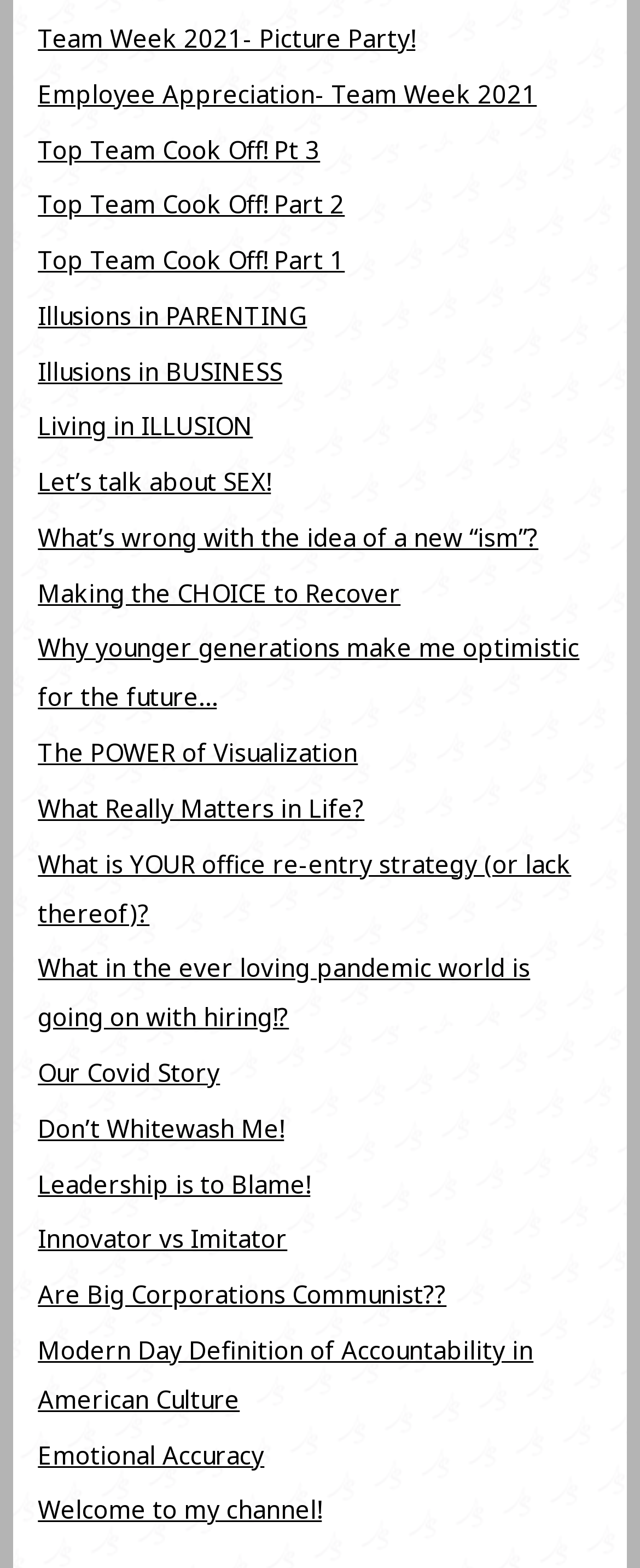Locate the bounding box coordinates of the segment that needs to be clicked to meet this instruction: "Learn about 'Emotional Accuracy'".

[0.059, 0.917, 0.413, 0.938]